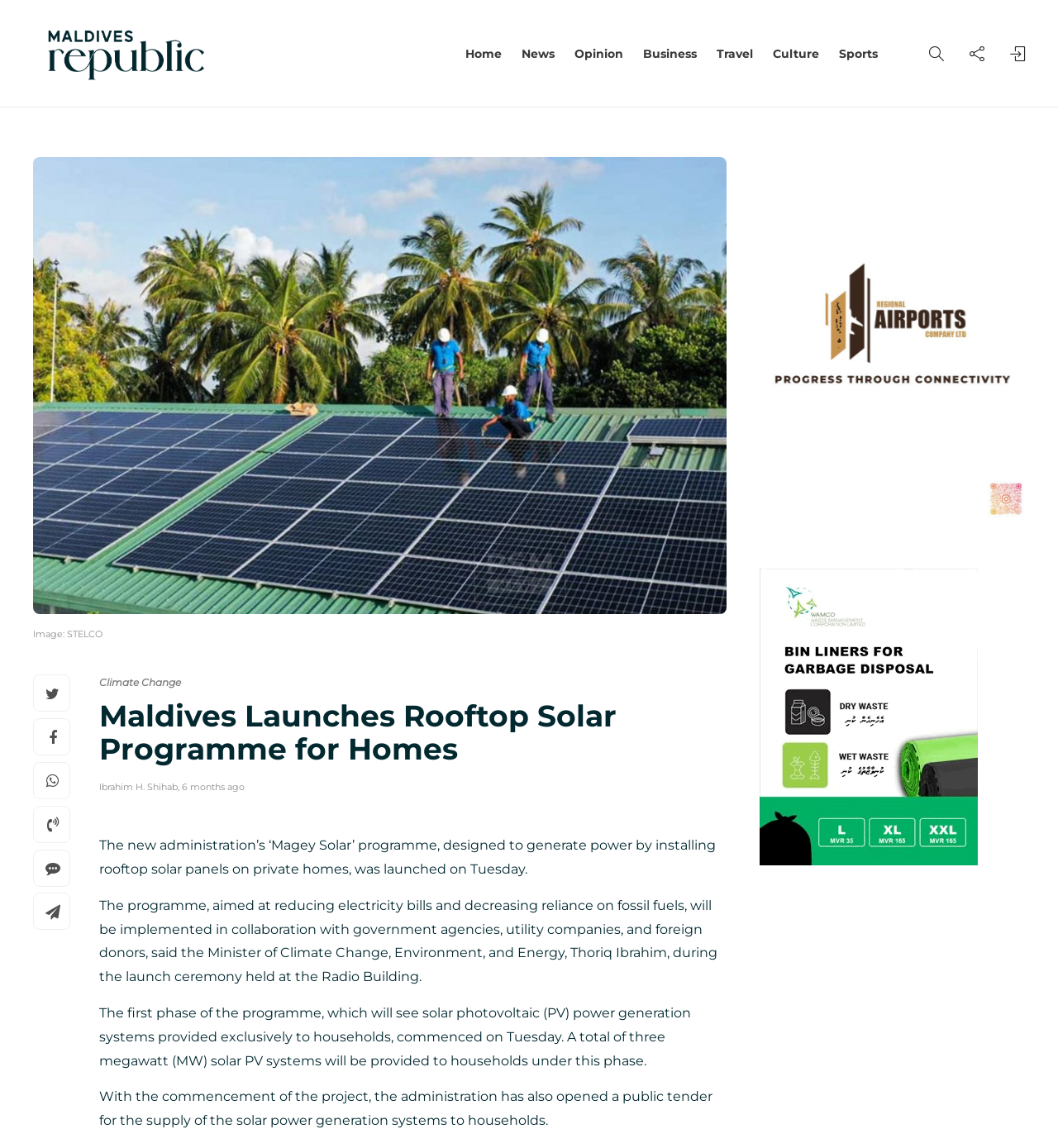Please indicate the bounding box coordinates for the clickable area to complete the following task: "View article by Ibrahim H. Shihab". The coordinates should be specified as four float numbers between 0 and 1, i.e., [left, top, right, bottom].

[0.094, 0.68, 0.168, 0.69]